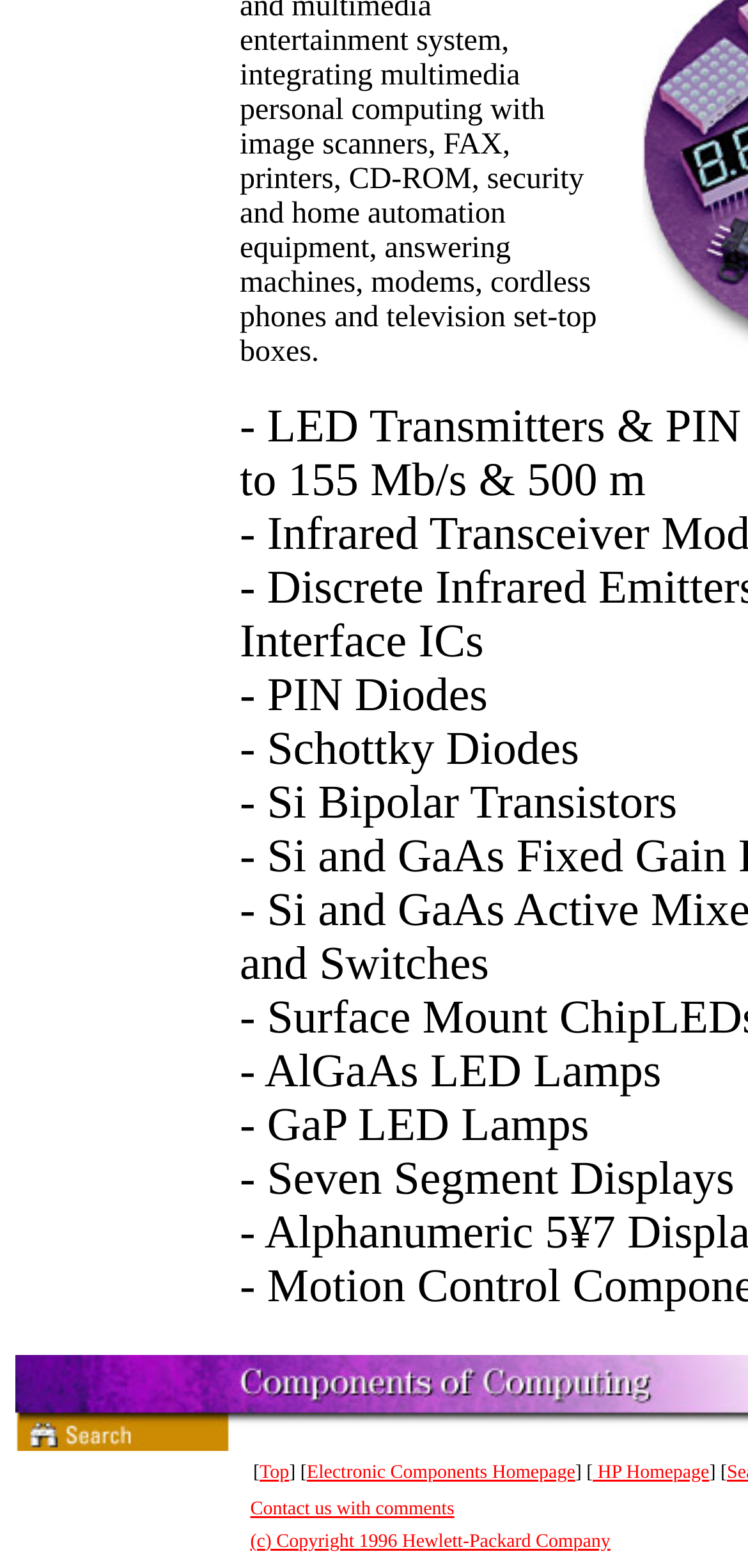Answer the following query with a single word or phrase:
How many images are present on this webpage?

3